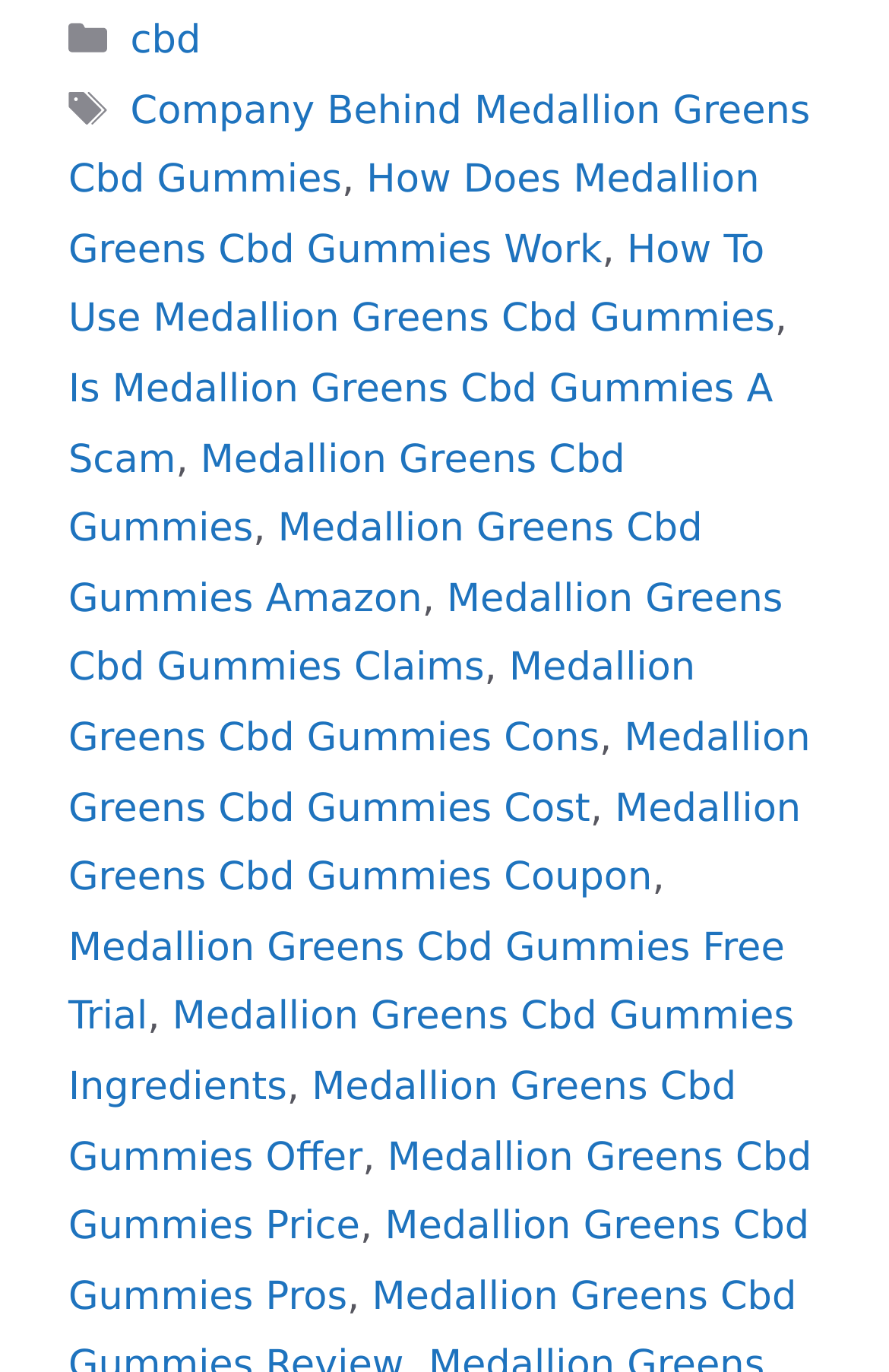Determine the bounding box coordinates of the clickable element to achieve the following action: 'click on the link to learn about Medallion Greens Cbd Gummies'. Provide the coordinates as four float values between 0 and 1, formatted as [left, top, right, bottom].

[0.077, 0.318, 0.703, 0.402]